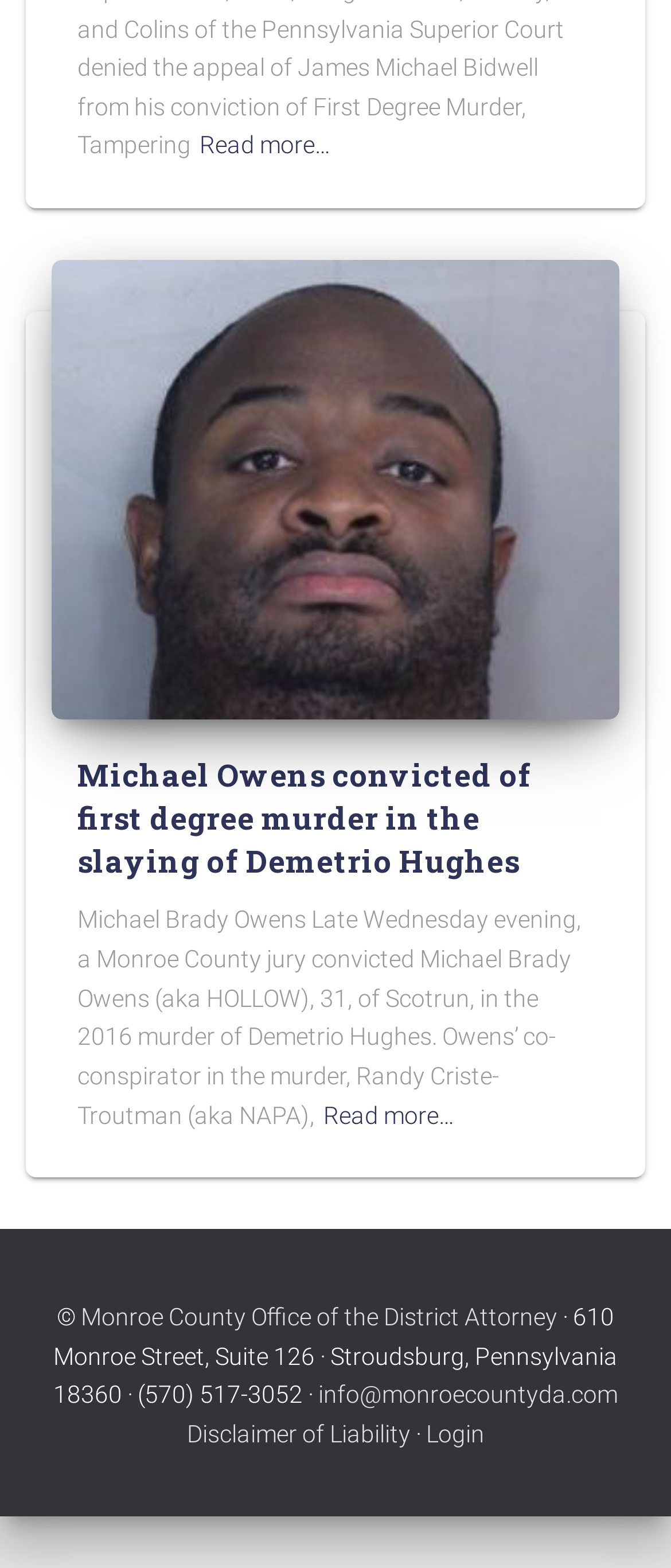Can you show the bounding box coordinates of the region to click on to complete the task described in the instruction: "View the article about Michael Owens' conviction"?

[0.077, 0.302, 0.923, 0.32]